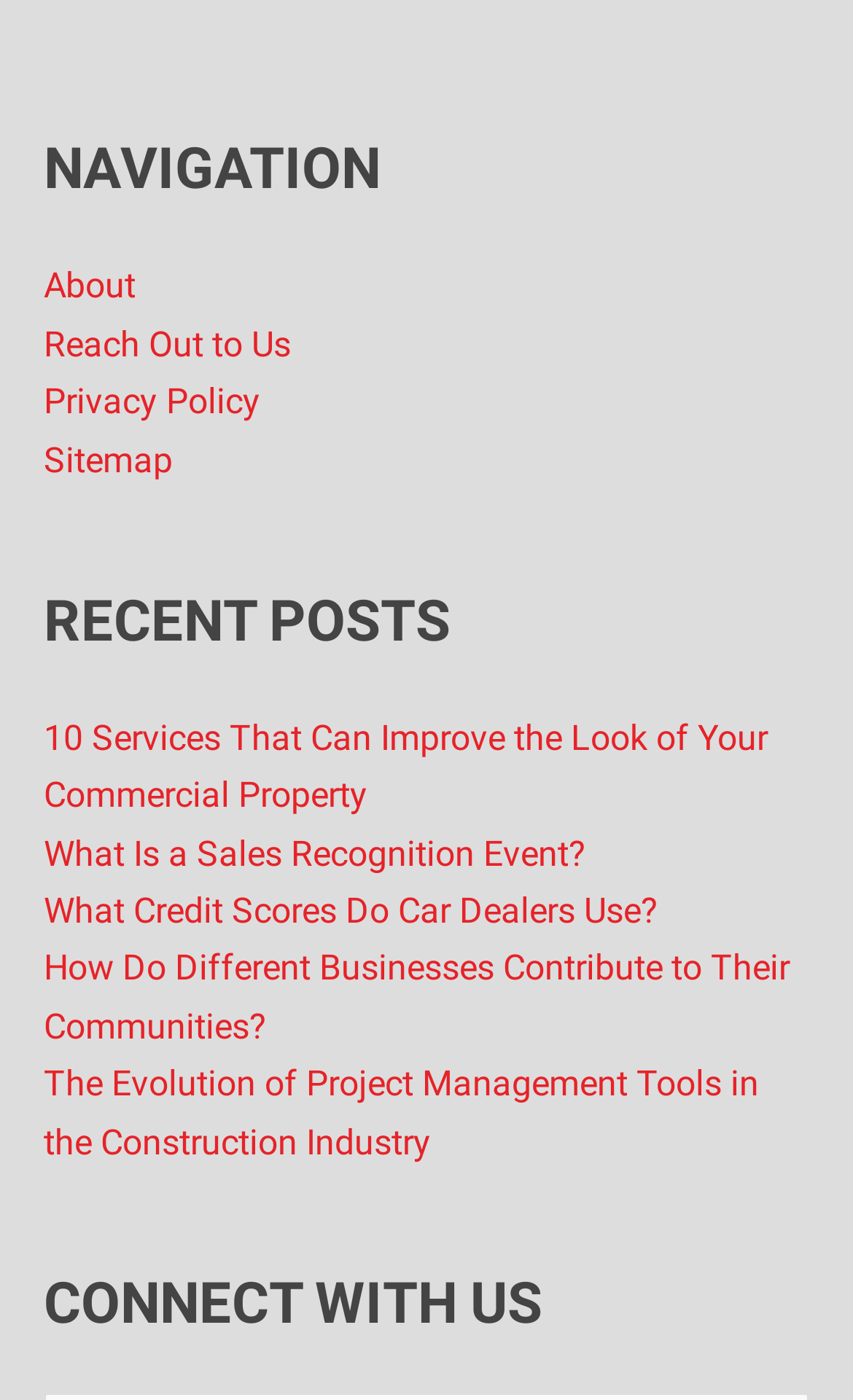Identify the bounding box coordinates of the clickable region to carry out the given instruction: "Click on About".

[0.051, 0.19, 0.159, 0.219]